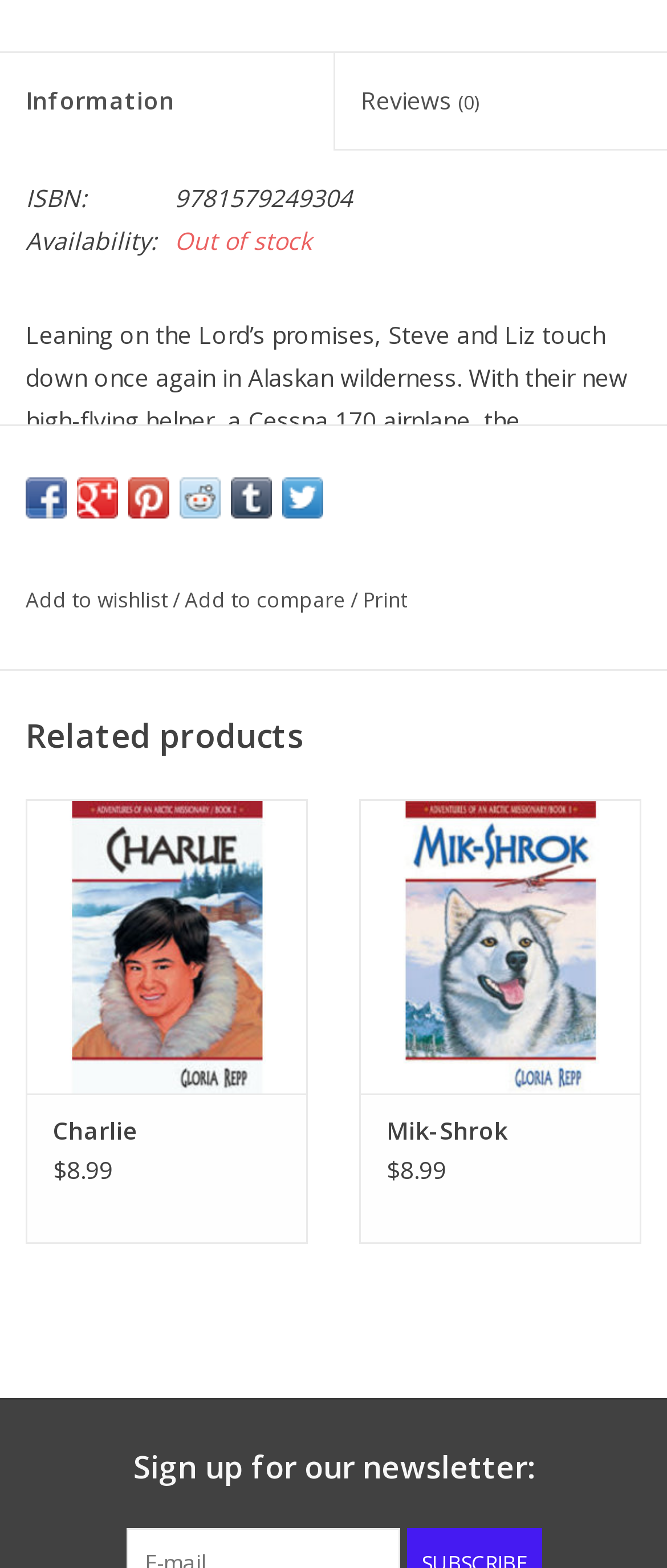Answer the following query concisely with a single word or phrase:
How many related products are listed?

2